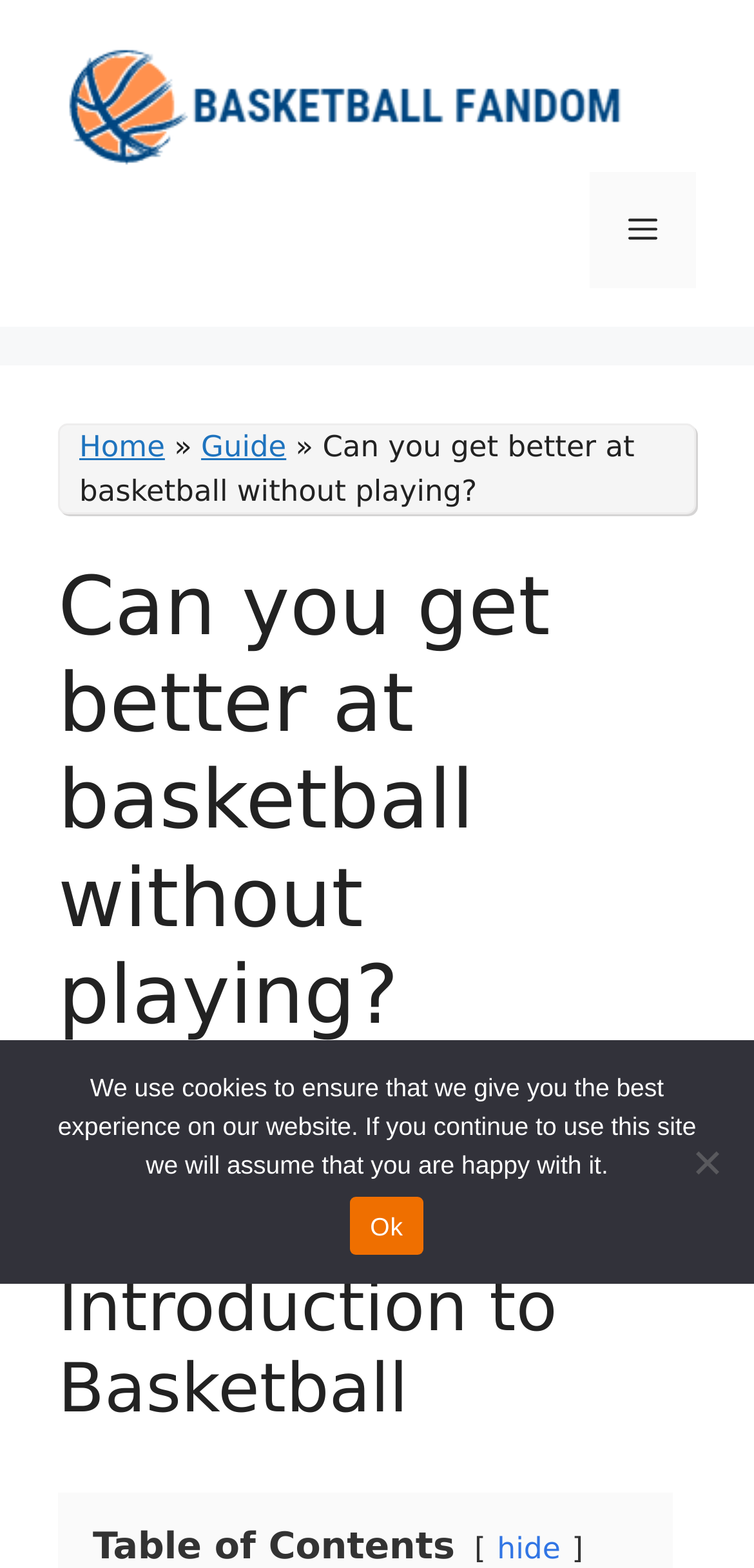Please find the top heading of the webpage and generate its text.

Can you get better at basketball without playing?